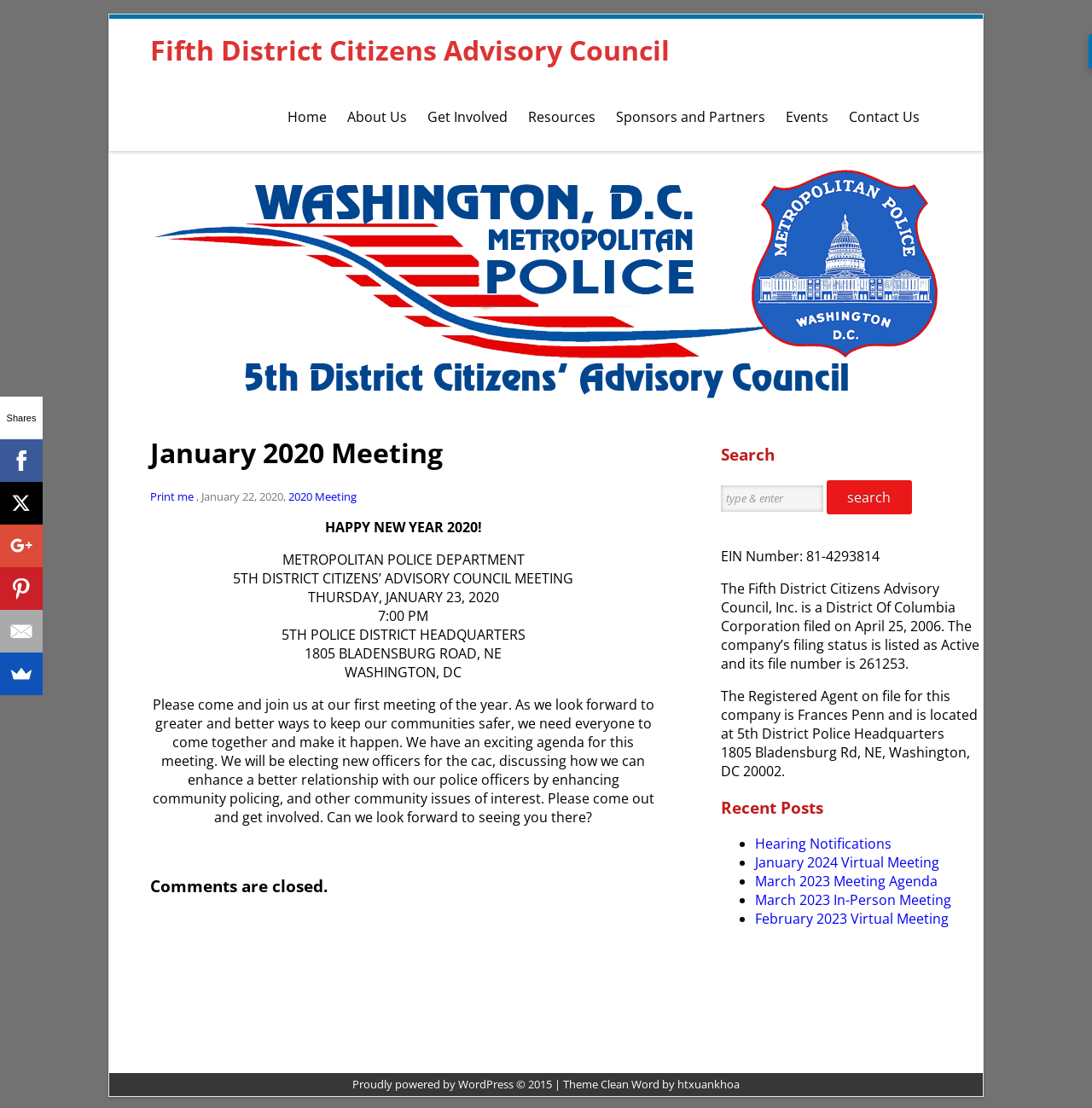Locate the bounding box coordinates of the clickable region to complete the following instruction: "Read the 'Recent Posts'."

[0.66, 0.719, 0.9, 0.738]